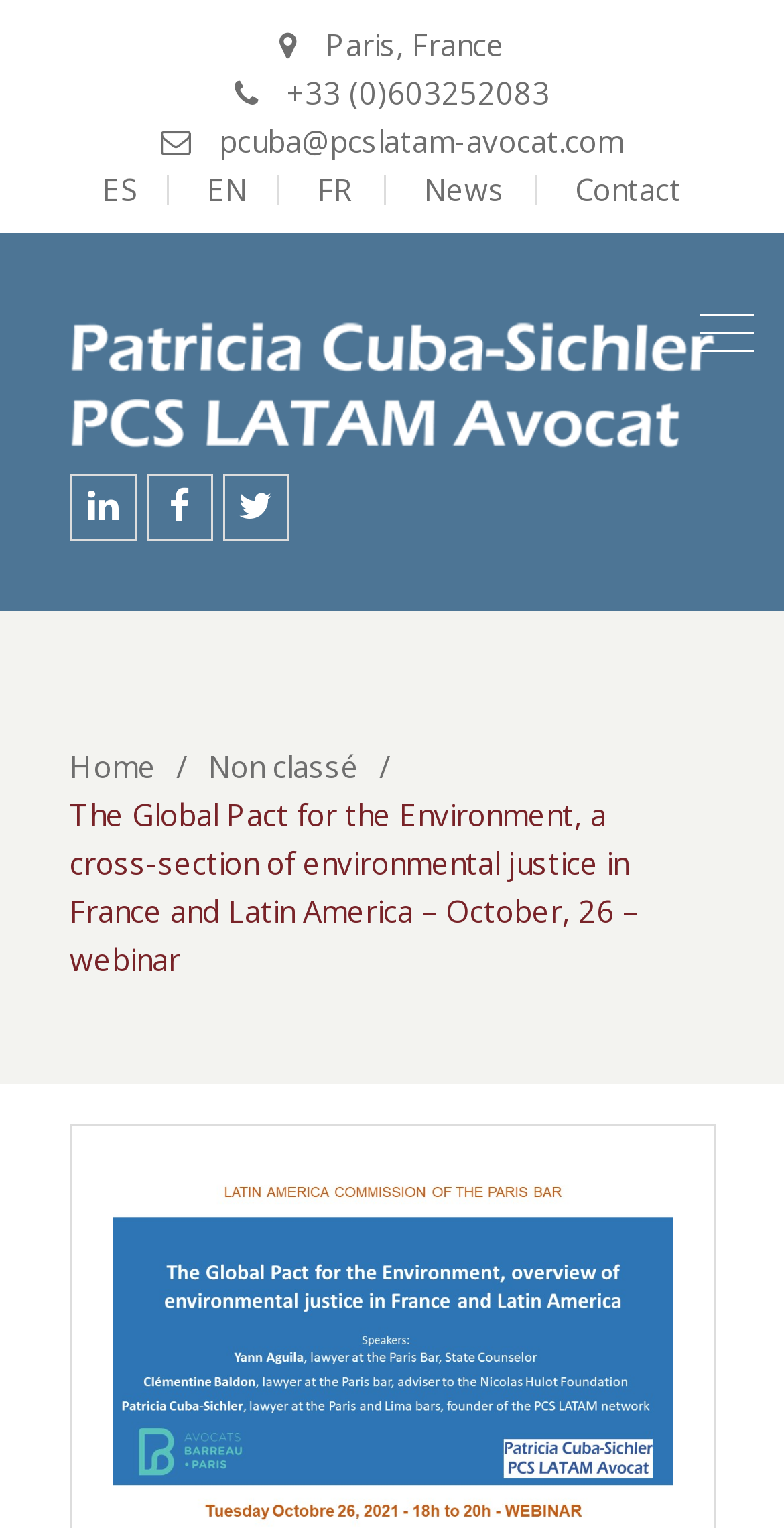Locate the bounding box coordinates of the clickable part needed for the task: "Contact us".

[0.695, 0.114, 0.908, 0.134]